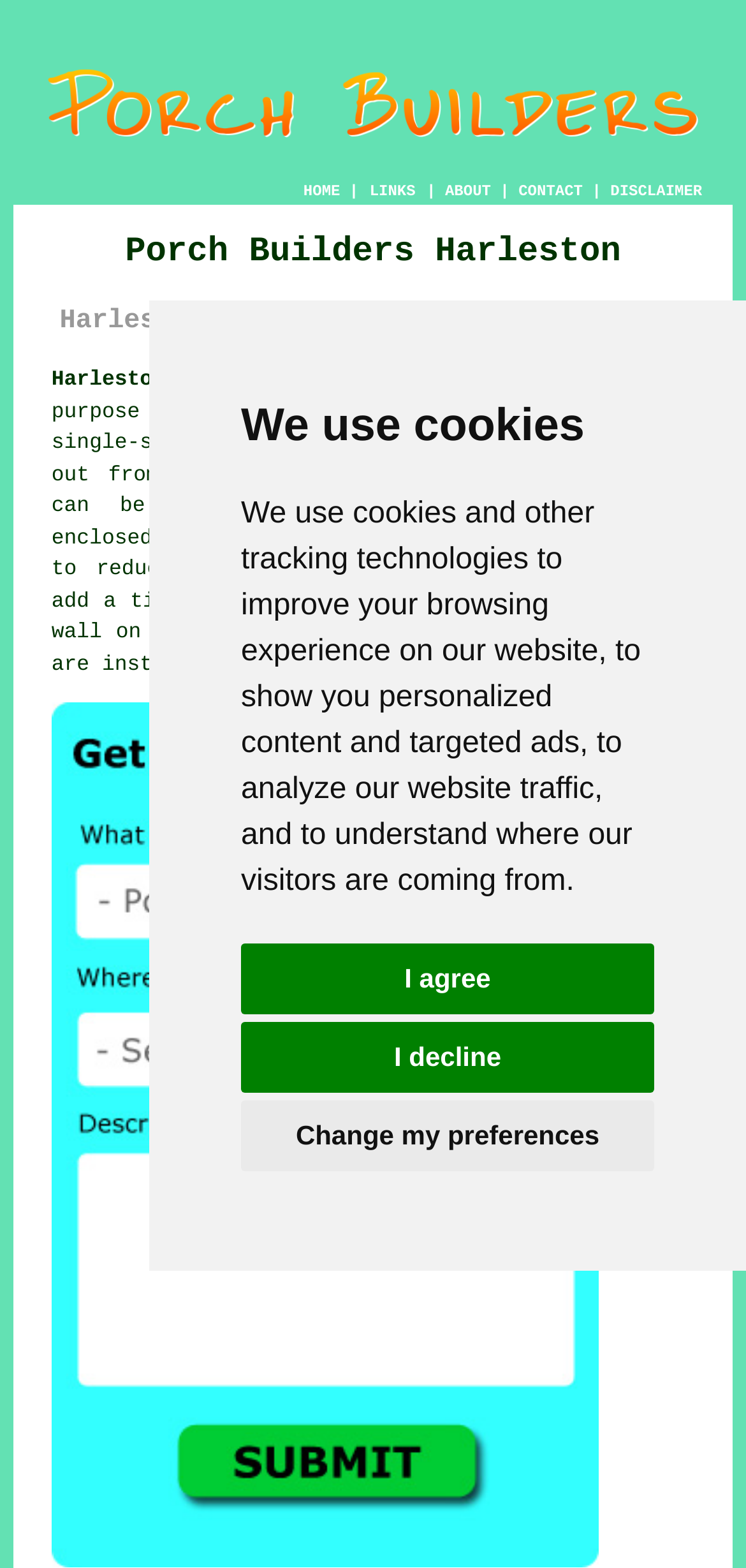What is the topic of the article on this webpage?
From the details in the image, answer the question comprehensively.

The webpage provides information about porch building and installation, including the definition of a porch, its benefits, and the process of installing a porch in Harleston, Norfolk.